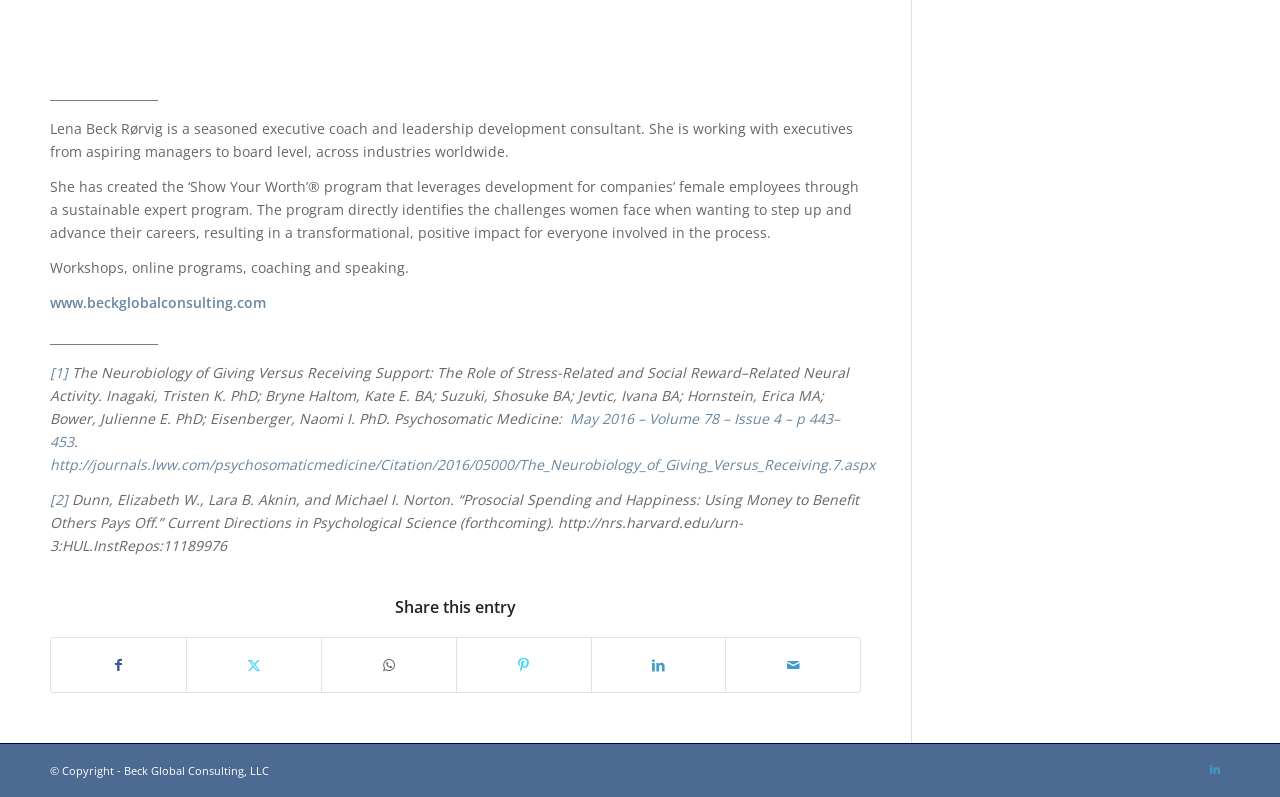What is the name of the program created by Lena Beck Rørvig?
Provide a short answer using one word or a brief phrase based on the image.

Show Your Worth